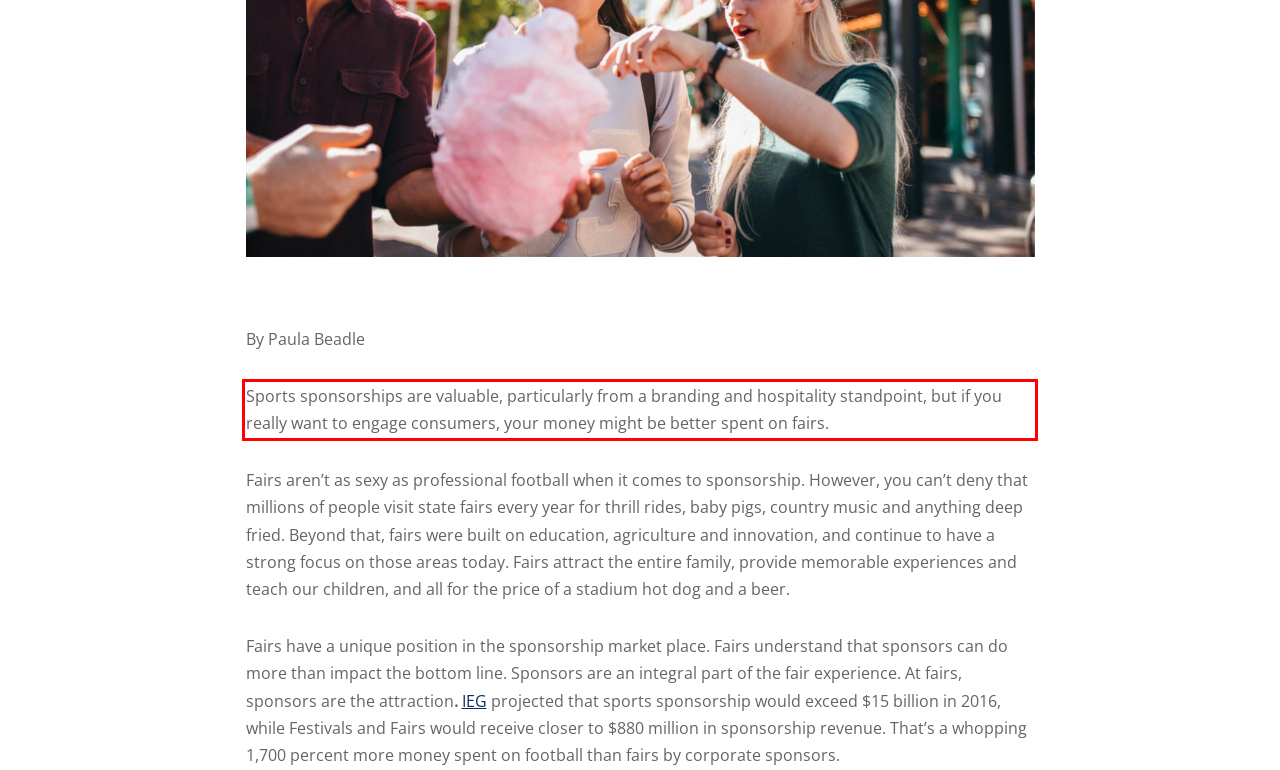Please look at the screenshot provided and find the red bounding box. Extract the text content contained within this bounding box.

Sports sponsorships are valuable, particularly from a branding and hospitality standpoint, but if you really want to engage consumers, your money might be better spent on fairs.